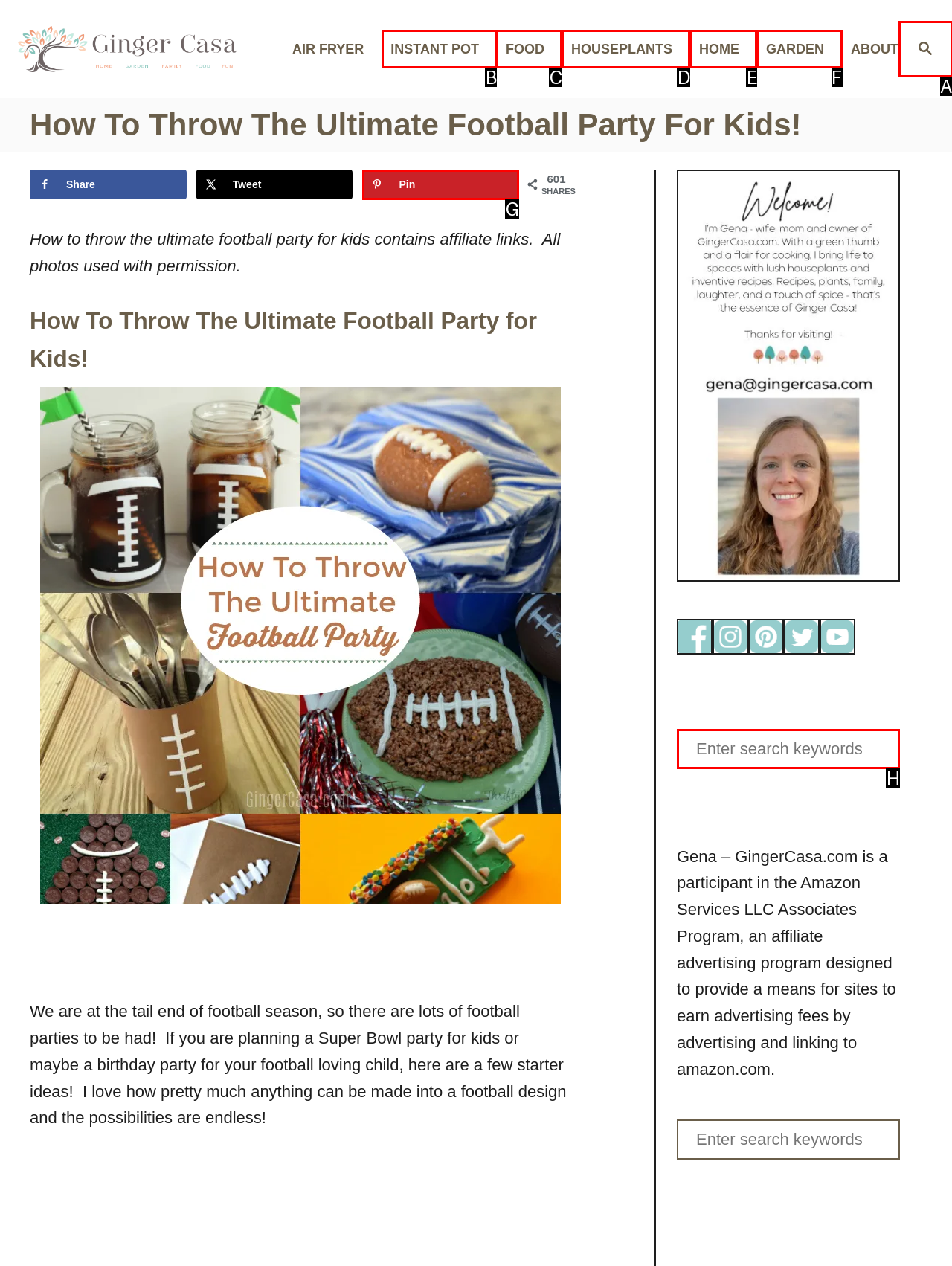Which UI element's letter should be clicked to achieve the task: Search for something
Provide the letter of the correct choice directly.

H